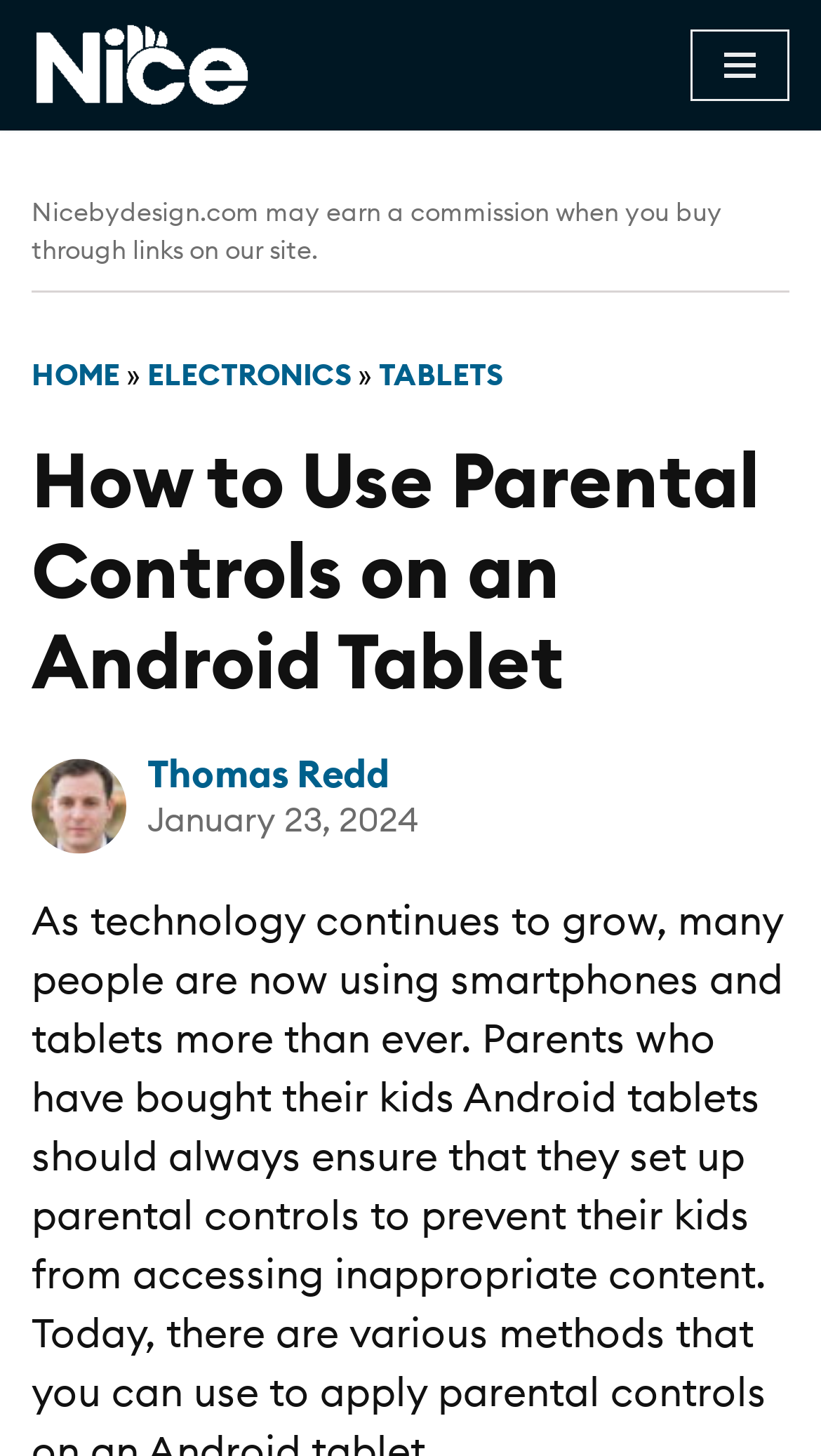What is the category of the article?
Provide a detailed answer to the question, using the image to inform your response.

The category of the article can be found in the navigation menu. The link 'TABLETS' is one of the options, indicating that the article falls under this category.